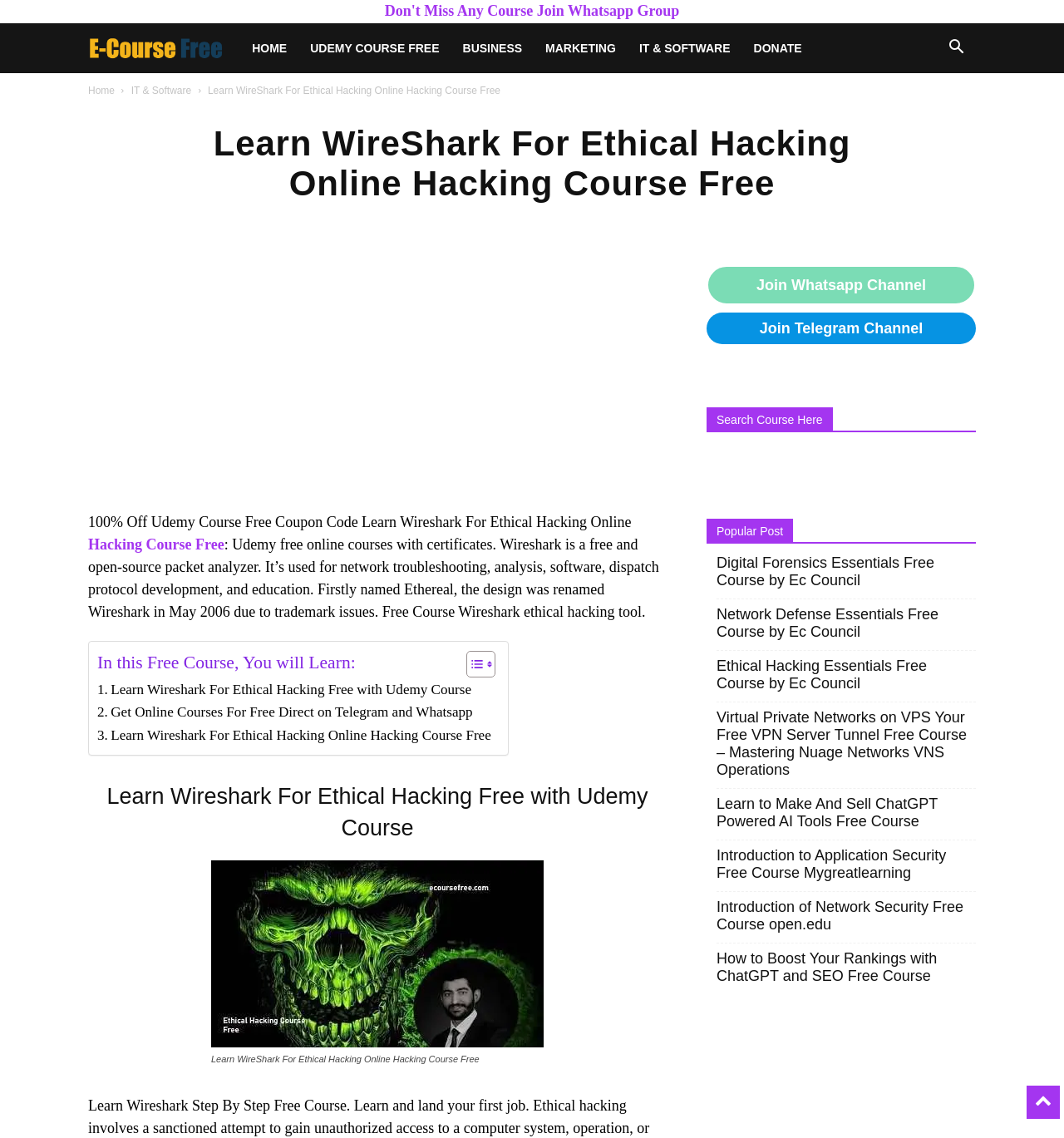Indicate the bounding box coordinates of the element that must be clicked to execute the instruction: "Click on the 'Post Comment' button". The coordinates should be given as four float numbers between 0 and 1, i.e., [left, top, right, bottom].

None